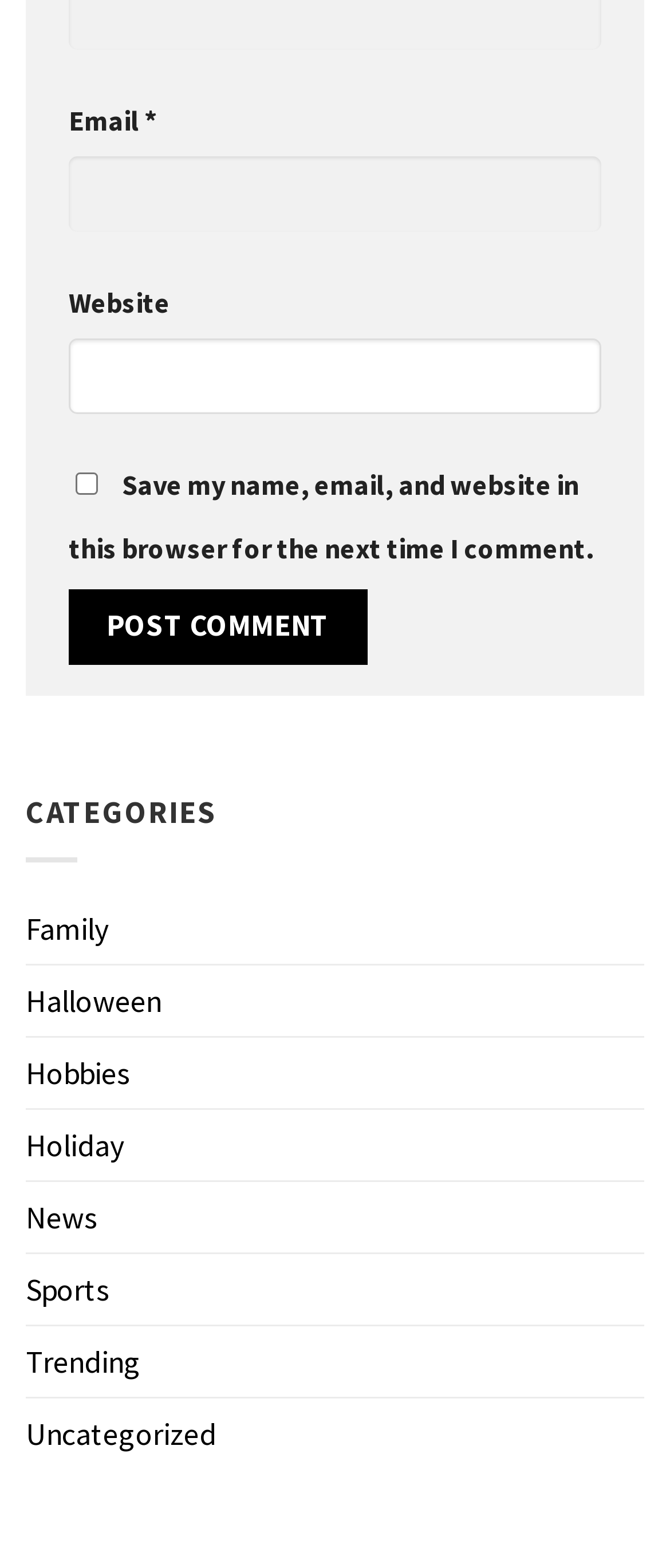Please identify the bounding box coordinates of the area that needs to be clicked to fulfill the following instruction: "Enter email address."

[0.103, 0.1, 0.897, 0.148]